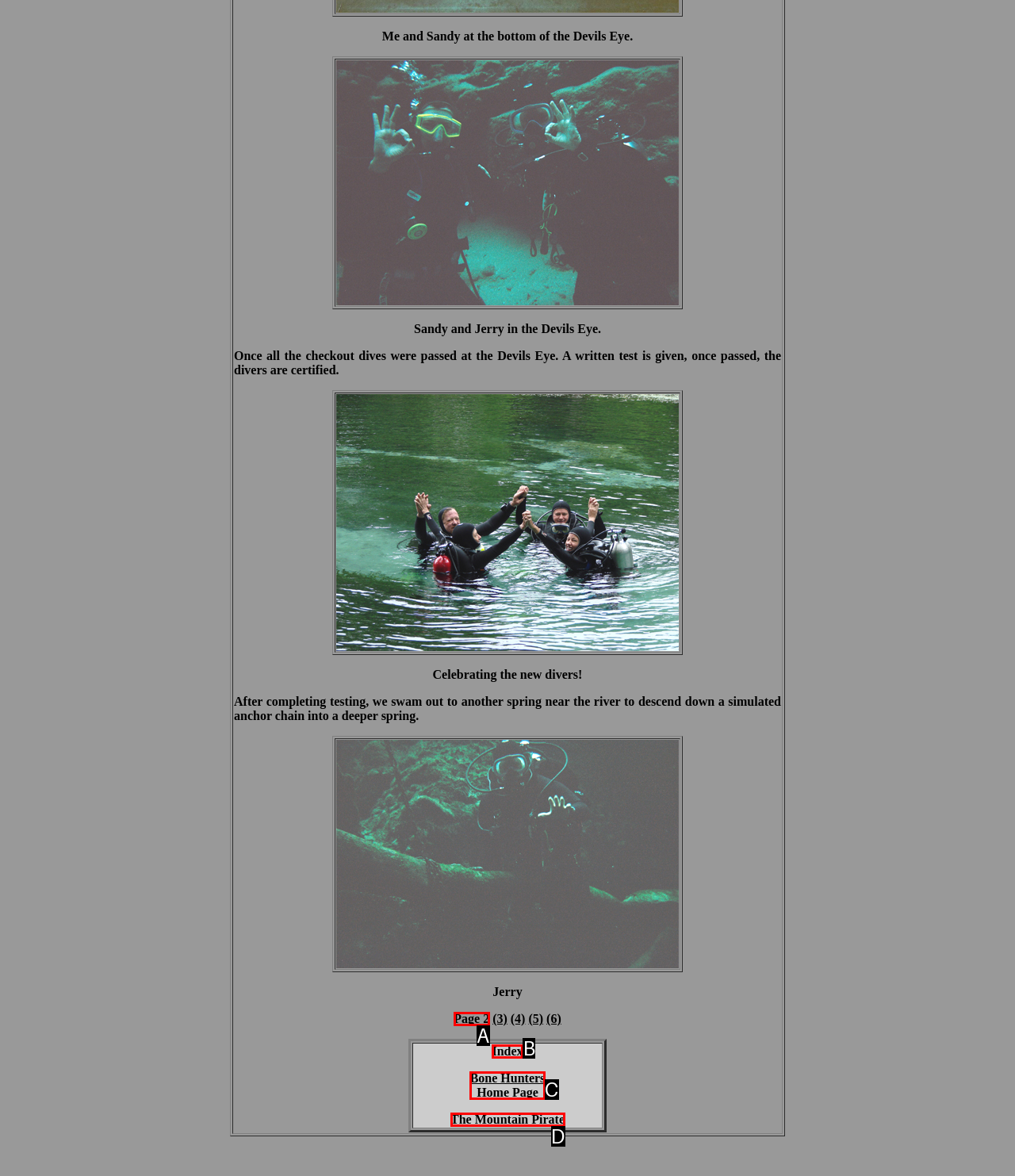Find the HTML element that suits the description: The Mountain Pirate
Indicate your answer with the letter of the matching option from the choices provided.

D